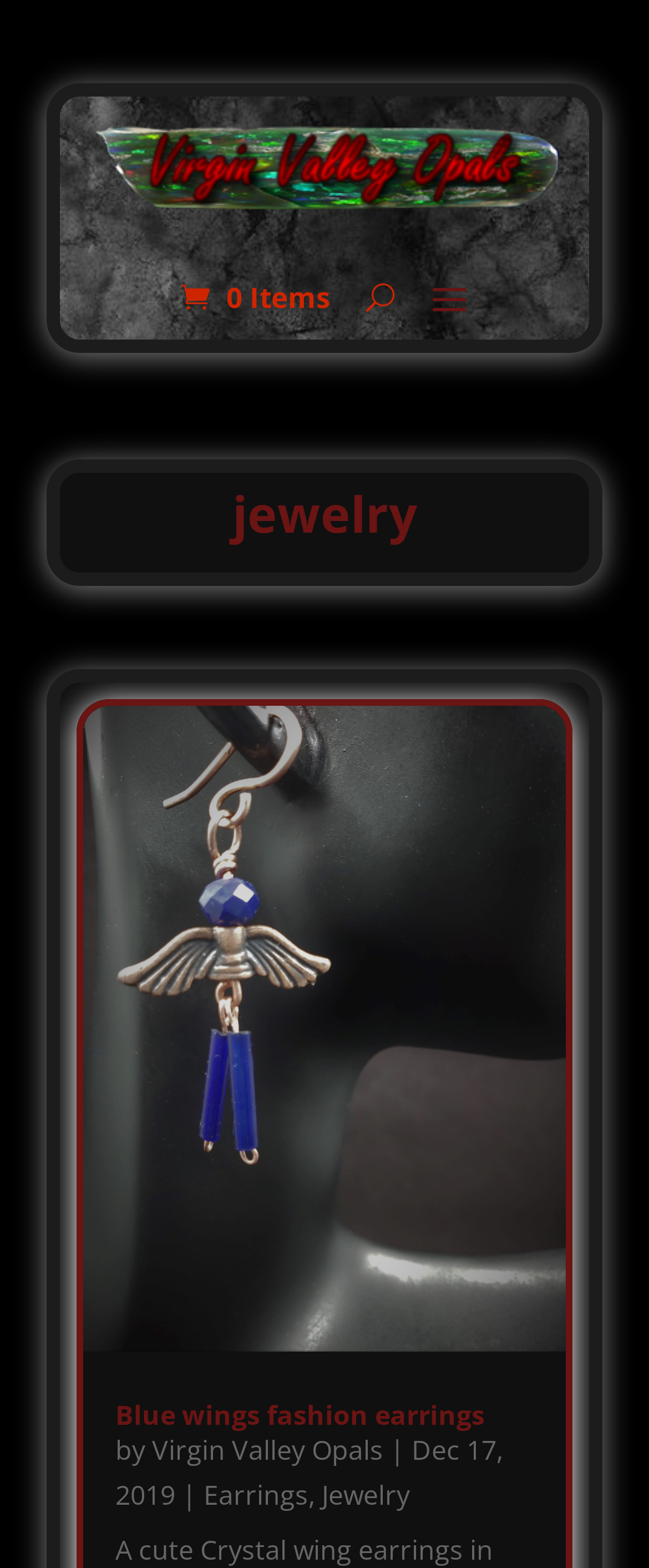Identify and provide the bounding box coordinates of the UI element described: "Virgin Valley Opals". The coordinates should be formatted as [left, top, right, bottom], with each number being a float between 0 and 1.

[0.234, 0.913, 0.59, 0.936]